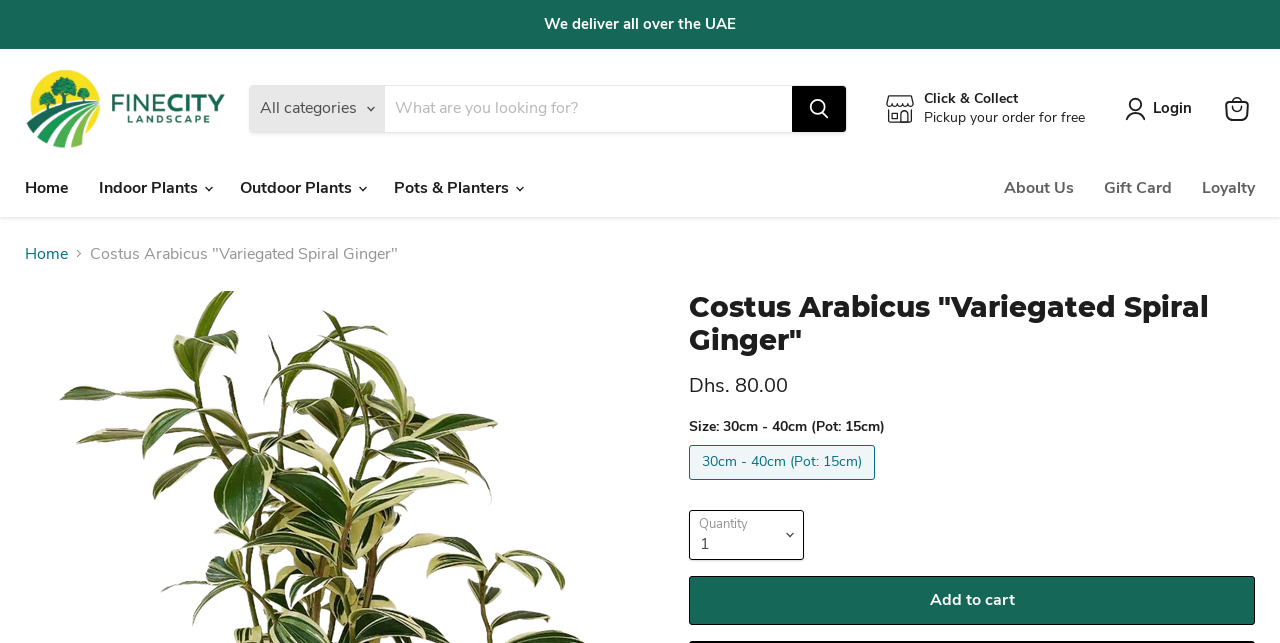Summarize the webpage in an elaborate manner.

This webpage is about a specific plant, Costus Arabicus, also known as "Variegated Spiral Ginger". At the top of the page, there is a navigation menu with links to "Home", "Indoor Plants", "Outdoor Plants", "Pots & Planters", "About Us", "Gift Card", and "Loyalty". Below the navigation menu, there is a breadcrumbs section showing the path from "Home" to the current page.

On the left side of the page, there is a search bar with a combobox to select a category and a textbox to enter search keywords. Next to the search bar, there is a link to "Click & Collect" and a link to "Login". On the right side of the page, there is a link to "View cart" with a small image of a cart.

The main content of the page is about the Costus Arabicus plant, with a heading and a description. The description includes the price of the plant, which is Dhs. 80.00. Below the description, there is a section to select the size of the plant, with a radio button for "30cm - 40cm (Pot: 15cm)" and a combobox to select the quantity. Finally, there is a button to "Add to cart".